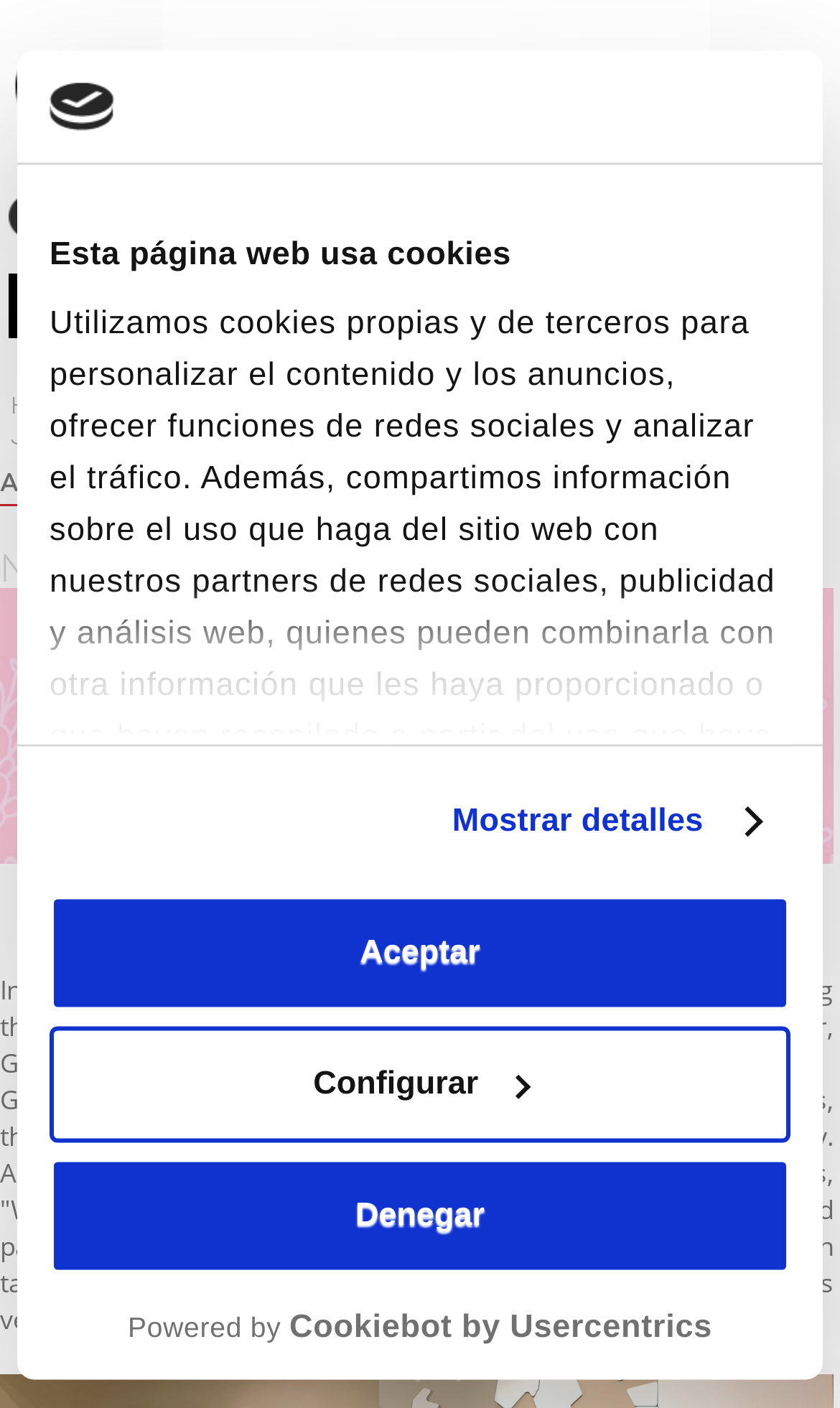Summarize the webpage with a detailed and informative caption.

This webpage is about the collaboration between Fundación Le Cadó and Grespania in the research against breast cancer. At the top, there is a dialog box with a message about the website using cookies, accompanied by a logo image. Below the dialog box, there are three buttons: "Denegar", "Configurar", and "Aceptar". 

On the top-left corner, there is a logo image and a link to open a new window. Below it, there is a section with a heading "Esta página web usa cookies" and a paragraph explaining the use of cookies on the website. There is also a link to the privacy policy.

On the top-right corner, there are several social media icons, including LinkedIn, Instagram, YouTube, Pinterest, Twitter, and Facebook.

The main content of the webpage is divided into sections. The first section has a heading "NIEUWS" and an image related to the Fundación Le Cadó and Grespania collaboration. Below the image, there is a paragraph explaining Grespania's commitment to supporting non-profit associations, specifically Fundación Le Cadó, in the fight against breast cancer. The paragraph also quotes Claudia Hernández, head of the group's subsidiaries, expressing pride in renewing their commitment to Fundación Le Cadó.

The webpage has a navigation menu at the top with links to "Home", "nieuws", "ALGEMEEN", and the current page, "FUNDACIÓN LE CADÓ Y GRESPANIA JUNTOS EN LA INVESTIGACIÓN CONTRA EL CANCER DE MAMA.".